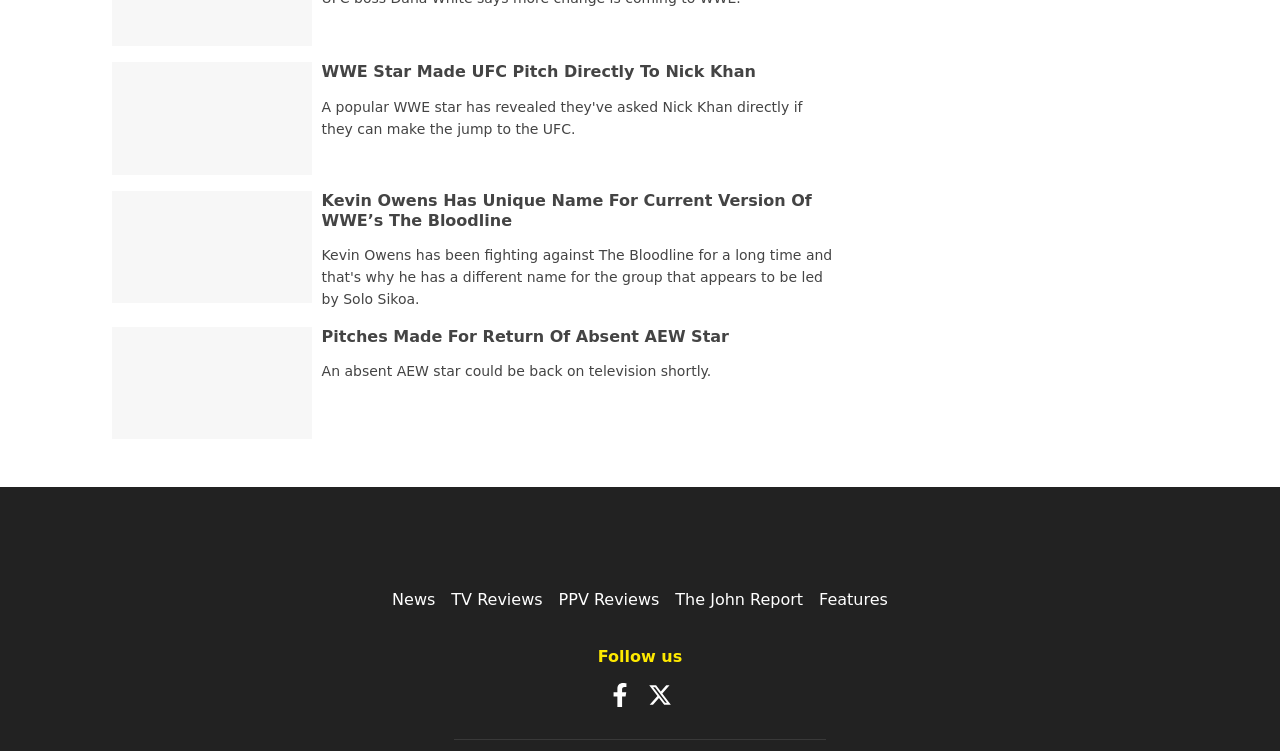What social media platforms are available for following the website?
Please provide a single word or phrase answer based on the image.

Facebook and X